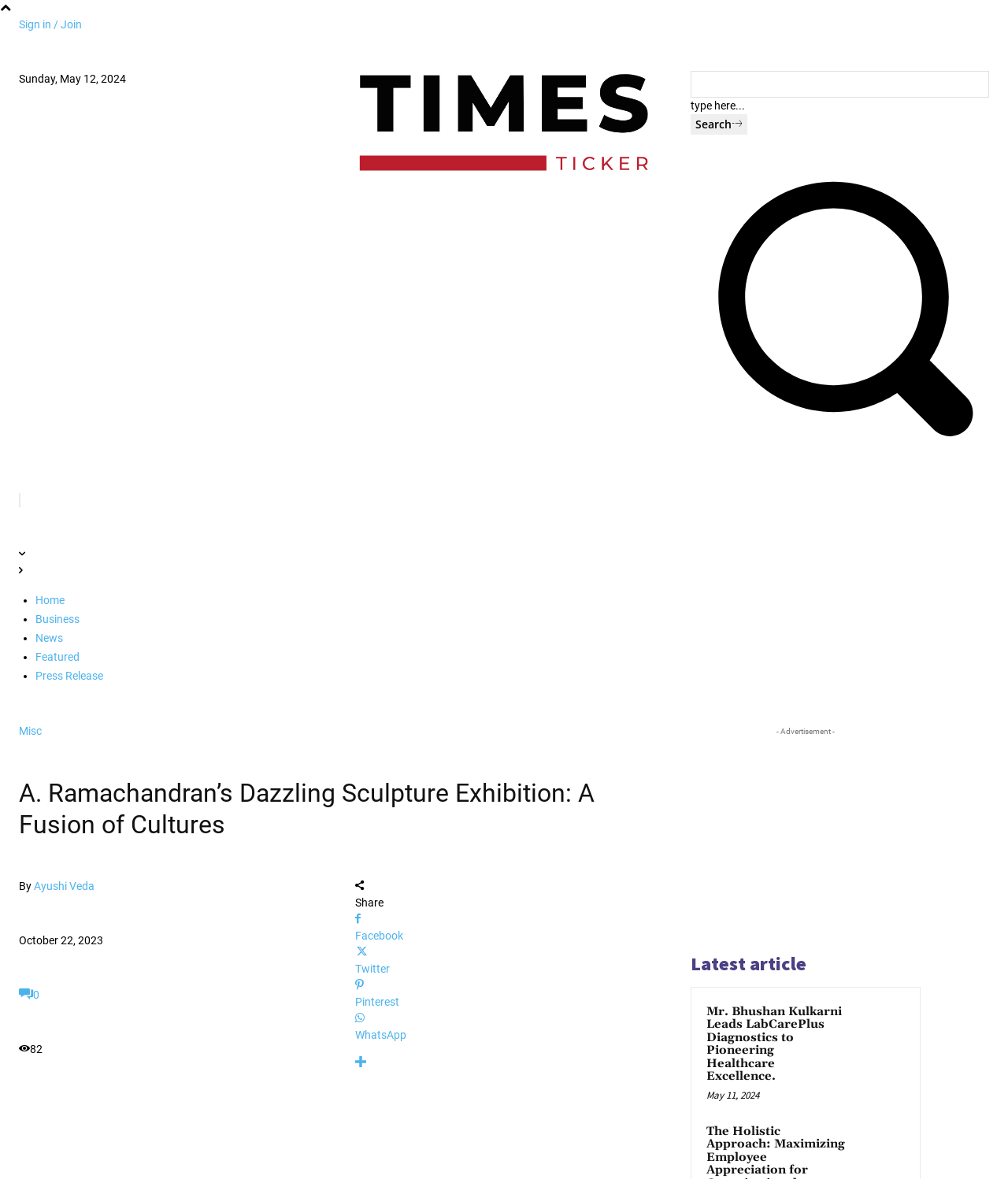Kindly determine the bounding box coordinates of the area that needs to be clicked to fulfill this instruction: "Search for something".

[0.685, 0.097, 0.742, 0.114]